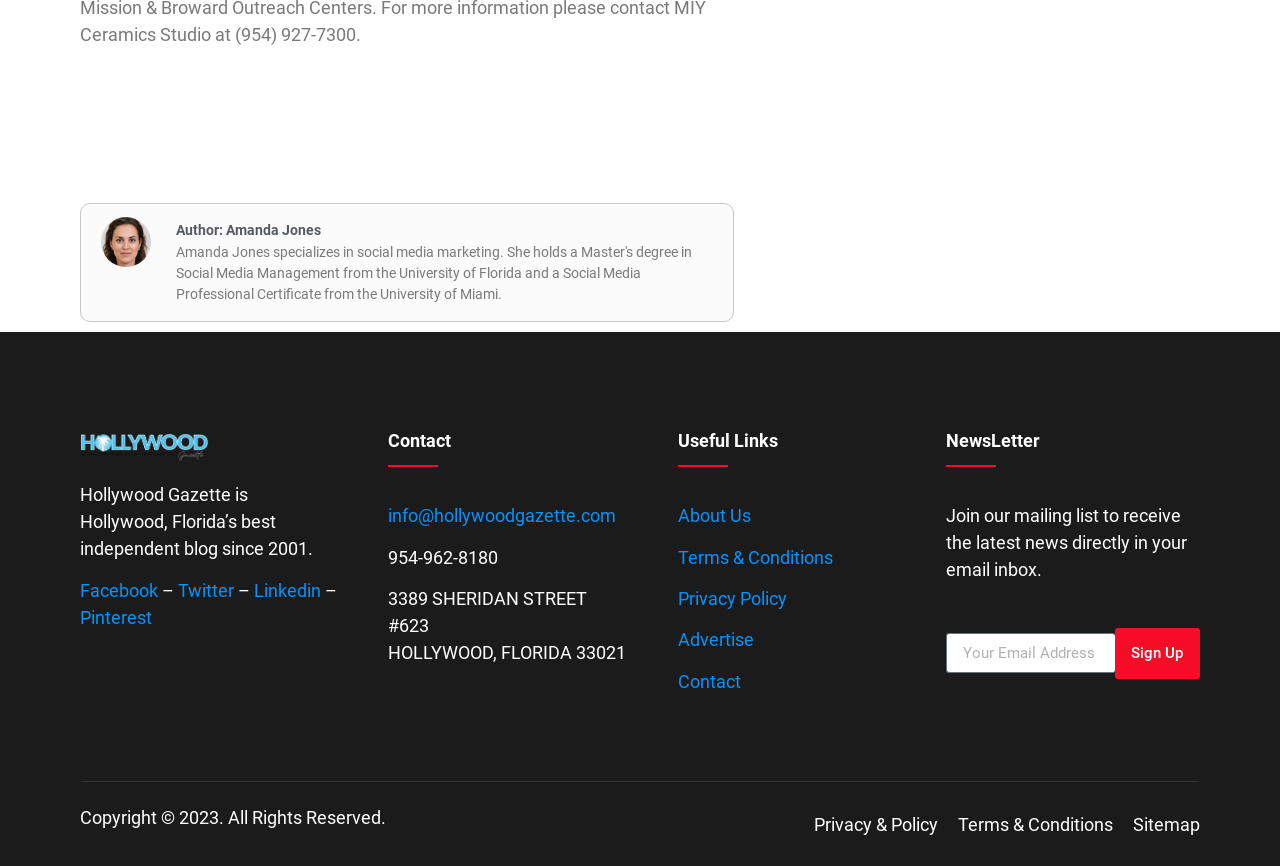Refer to the element description info@hollywoodgazette.com and identify the corresponding bounding box in the screenshot. Format the coordinates as (top-left x, top-left y, bottom-right x, bottom-right y) with values in the range of 0 to 1.

[0.303, 0.583, 0.481, 0.608]